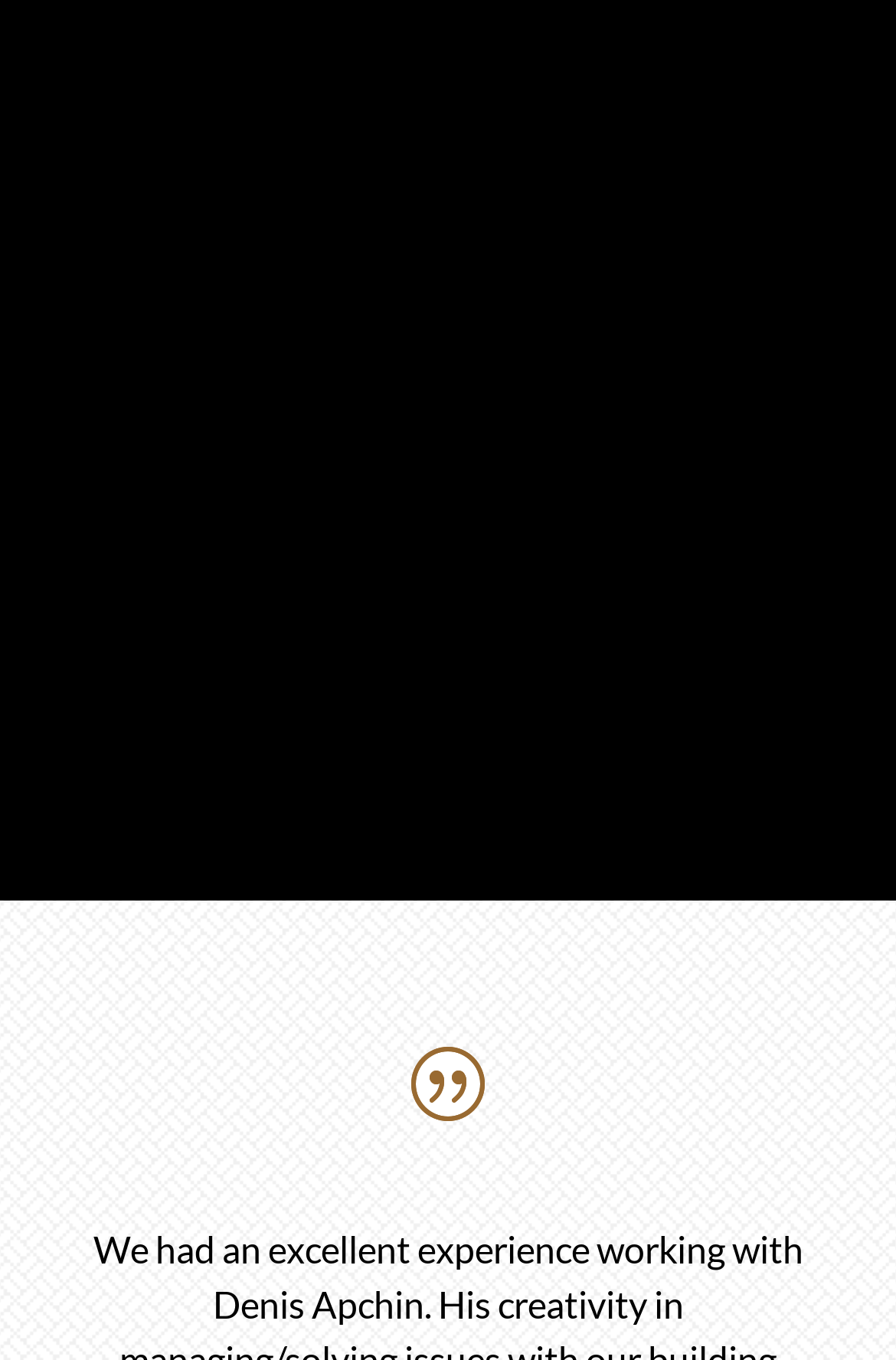Indicate the bounding box coordinates of the element that needs to be clicked to satisfy the following instruction: "click the fourth icon". The coordinates should be four float numbers between 0 and 1, i.e., [left, top, right, bottom].

[0.103, 0.338, 0.359, 0.368]